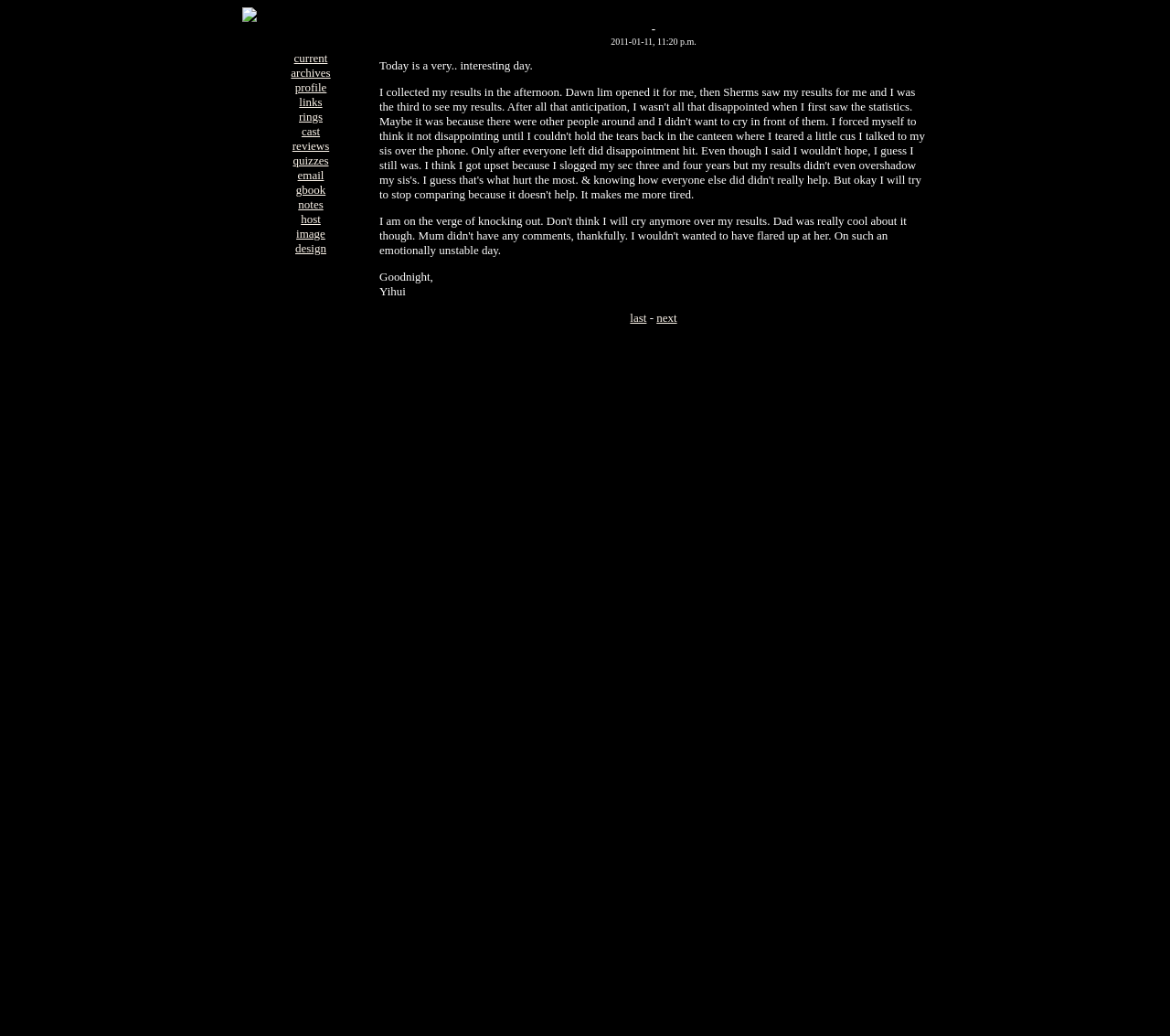Please identify the bounding box coordinates of the element on the webpage that should be clicked to follow this instruction: "read the blog post". The bounding box coordinates should be given as four float numbers between 0 and 1, formatted as [left, top, right, bottom].

[0.324, 0.021, 0.793, 0.314]